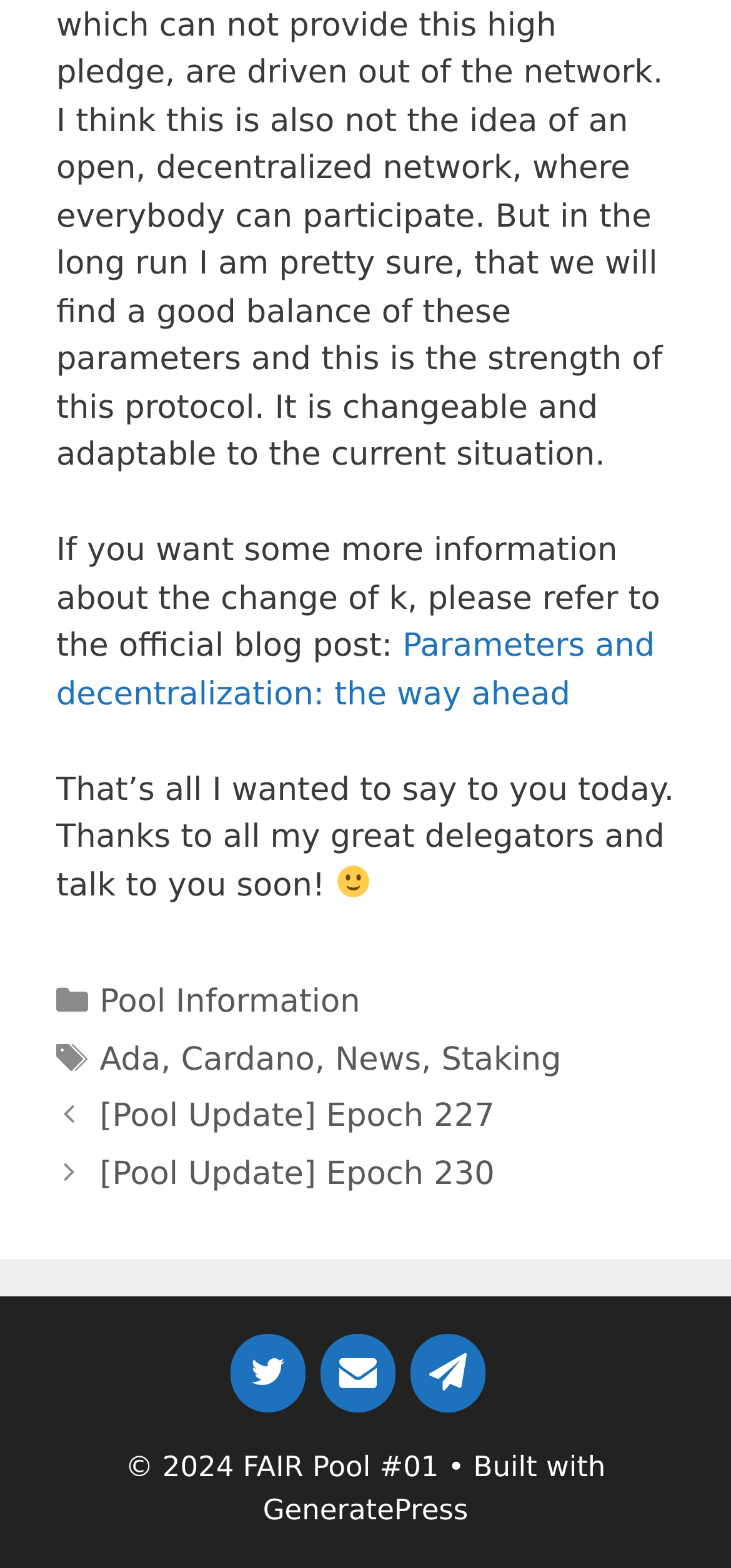Pinpoint the bounding box coordinates of the area that should be clicked to complete the following instruction: "Check out 'Activism through murals takes Wynwood'". The coordinates must be given as four float numbers between 0 and 1, i.e., [left, top, right, bottom].

None